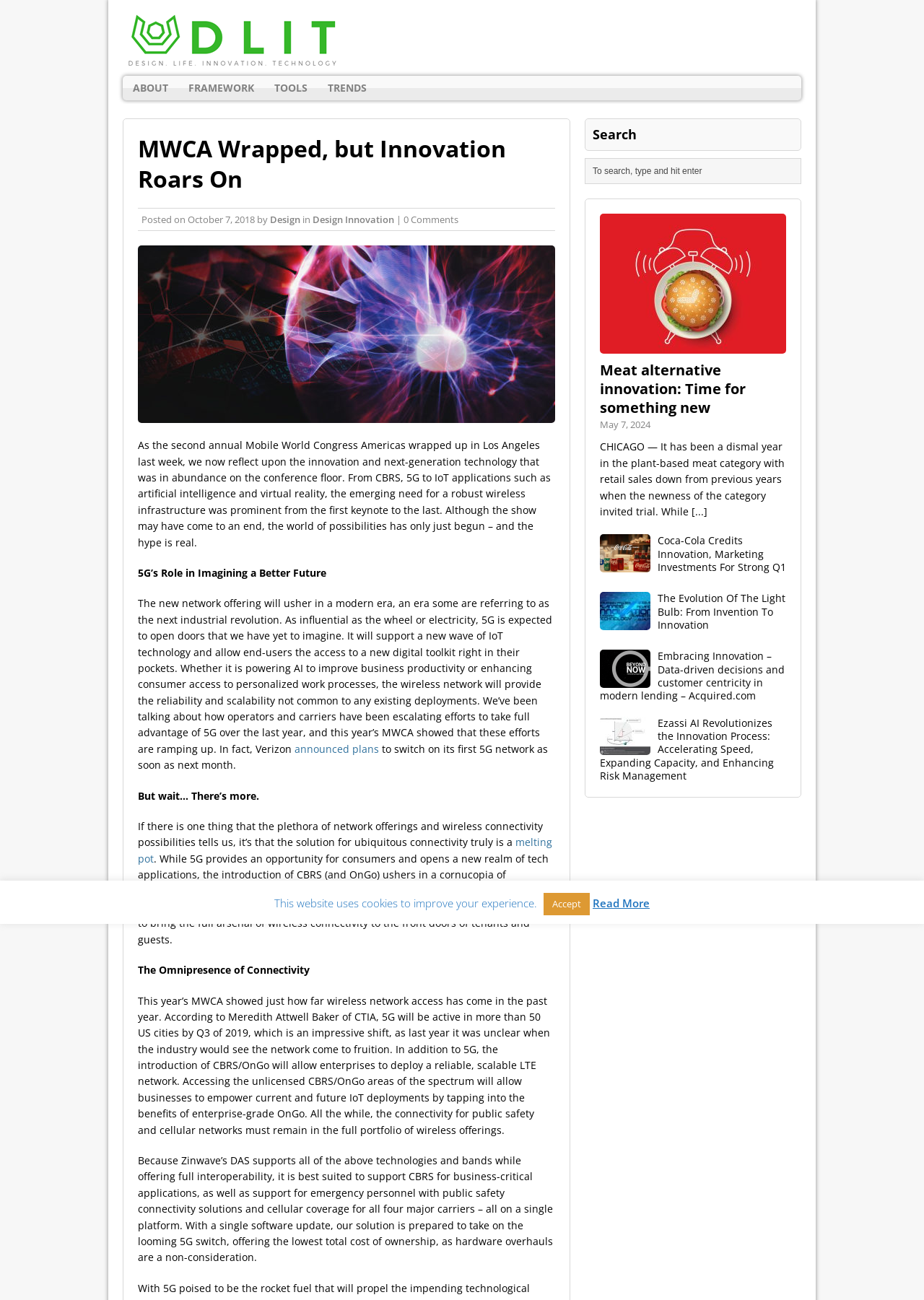Using the image as a reference, answer the following question in as much detail as possible:
What is the topic of the article?

The topic of the article can be determined by reading the first paragraph, which mentions the Mobile World Congress Americas and its focus on innovation and next-generation technology.